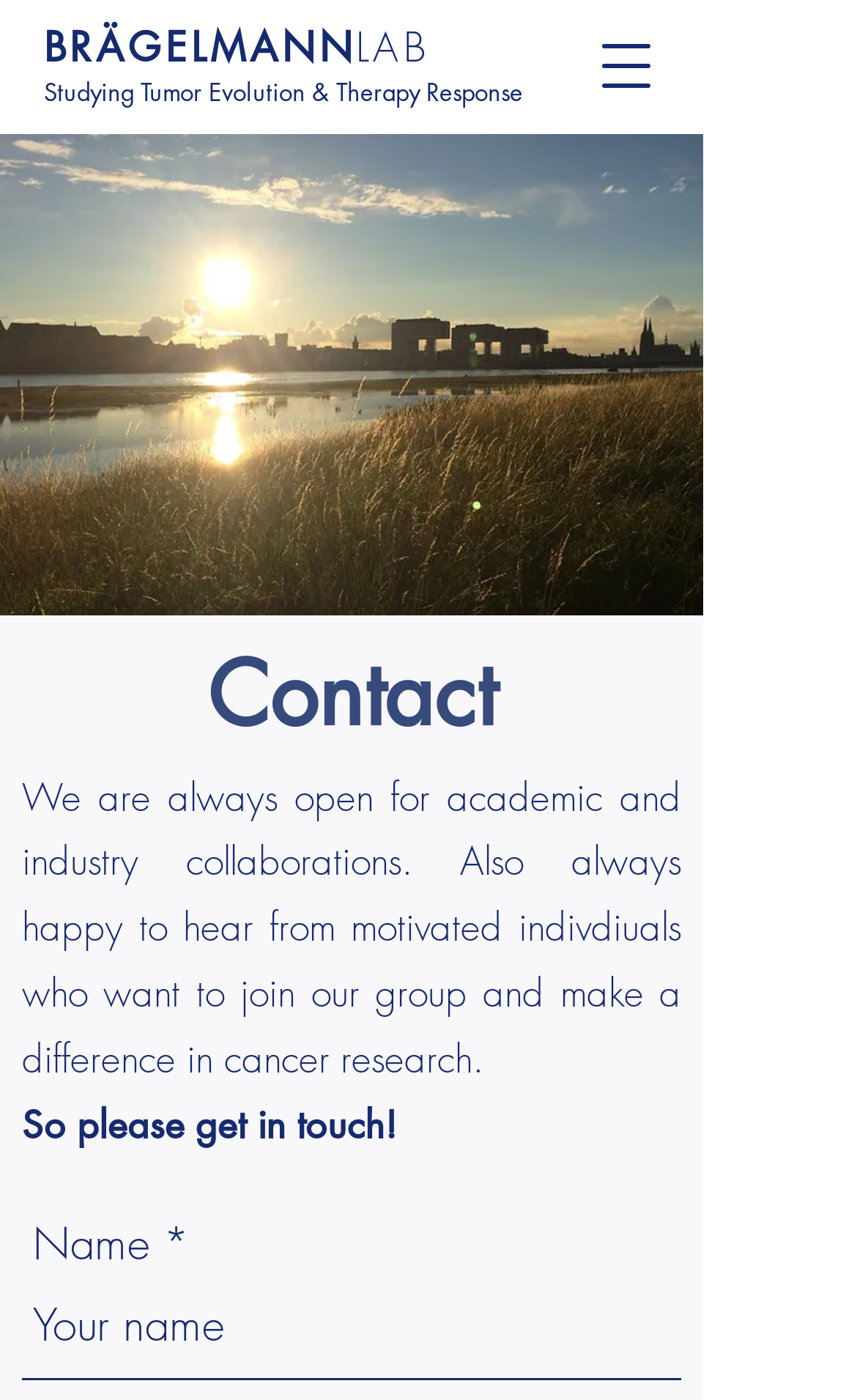Given the webpage screenshot, identify the bounding box of the UI element that matches this description: "parent_node: BRÄGELMANNLAB aria-label="Open navigation menu"".

[0.679, 0.016, 0.782, 0.078]